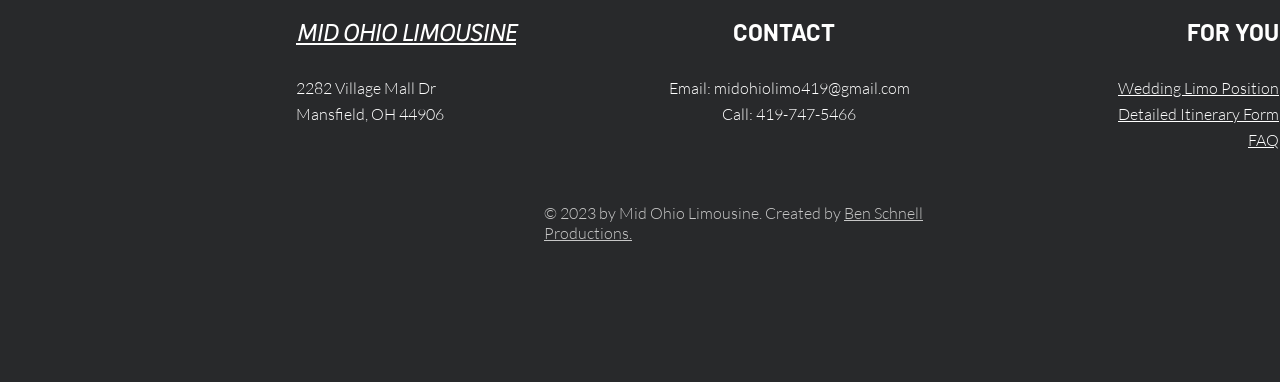Determine the bounding box coordinates for the region that must be clicked to execute the following instruction: "Search the Library".

None